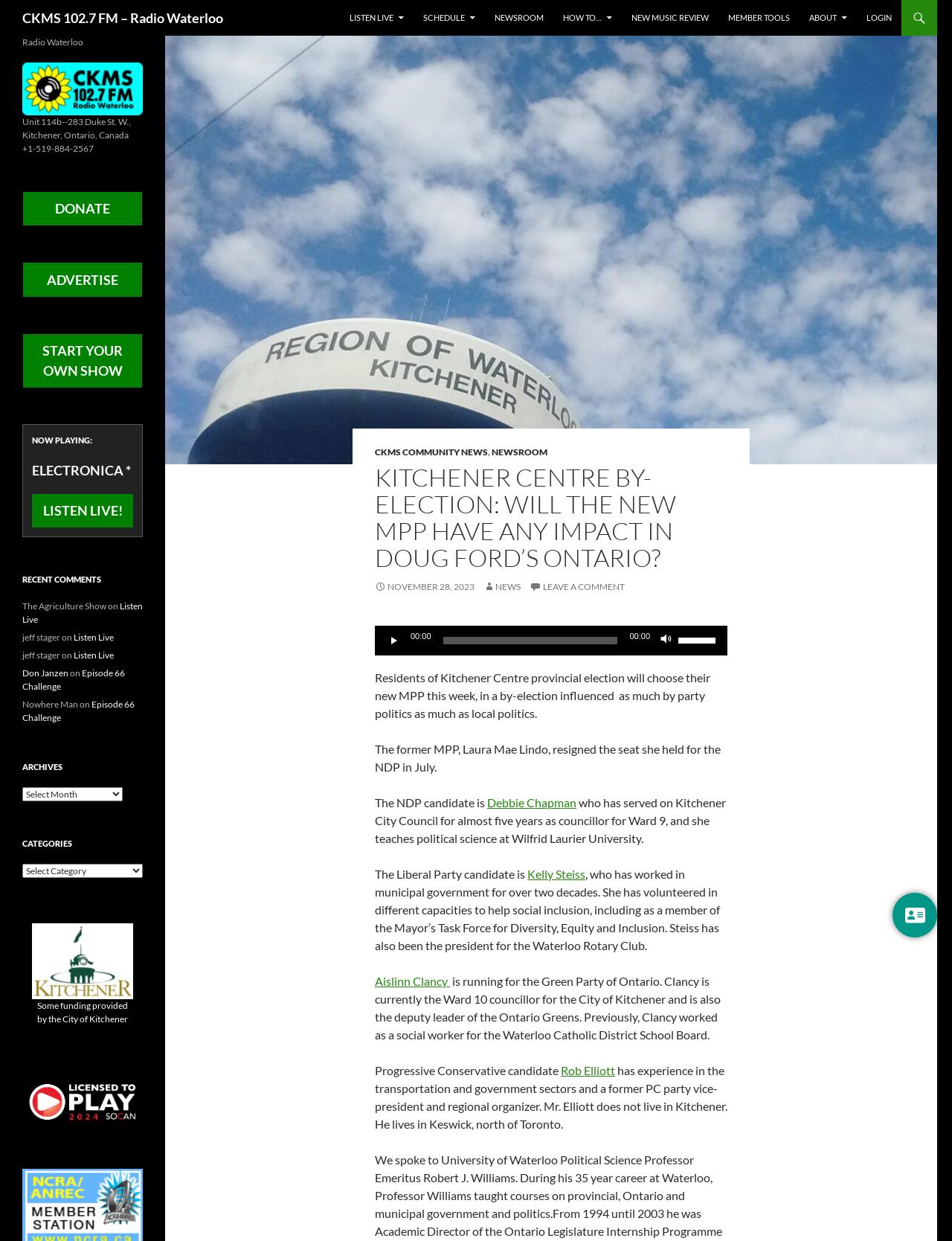Consider the image and give a detailed and elaborate answer to the question: 
What is the topic of the article?

The topic of the article can be inferred from the heading 'KITCHENER CENTRE BY-ELECTION: WILL THE NEW MPP HAVE ANY IMPACT IN DOUG FORD’S ONTARIO?' which is located below the image of the Kitchener water tower.